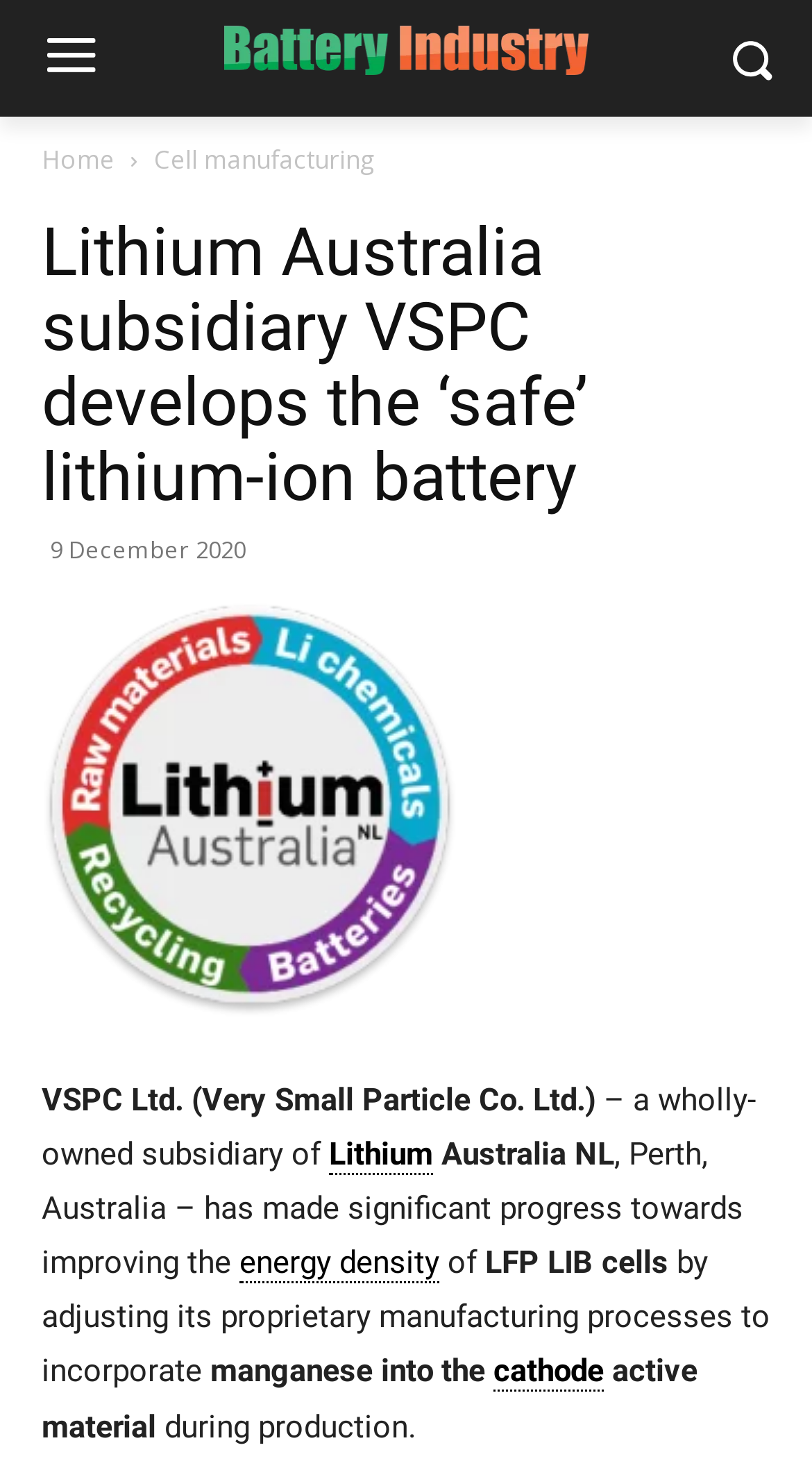Please examine the image and provide a detailed answer to the question: What material is being incorporated into the manufacturing process?

The text 'by adjusting its proprietary manufacturing processes to incorporate manganese into the cathode active material' indicates that manganese is being incorporated into the manufacturing process.